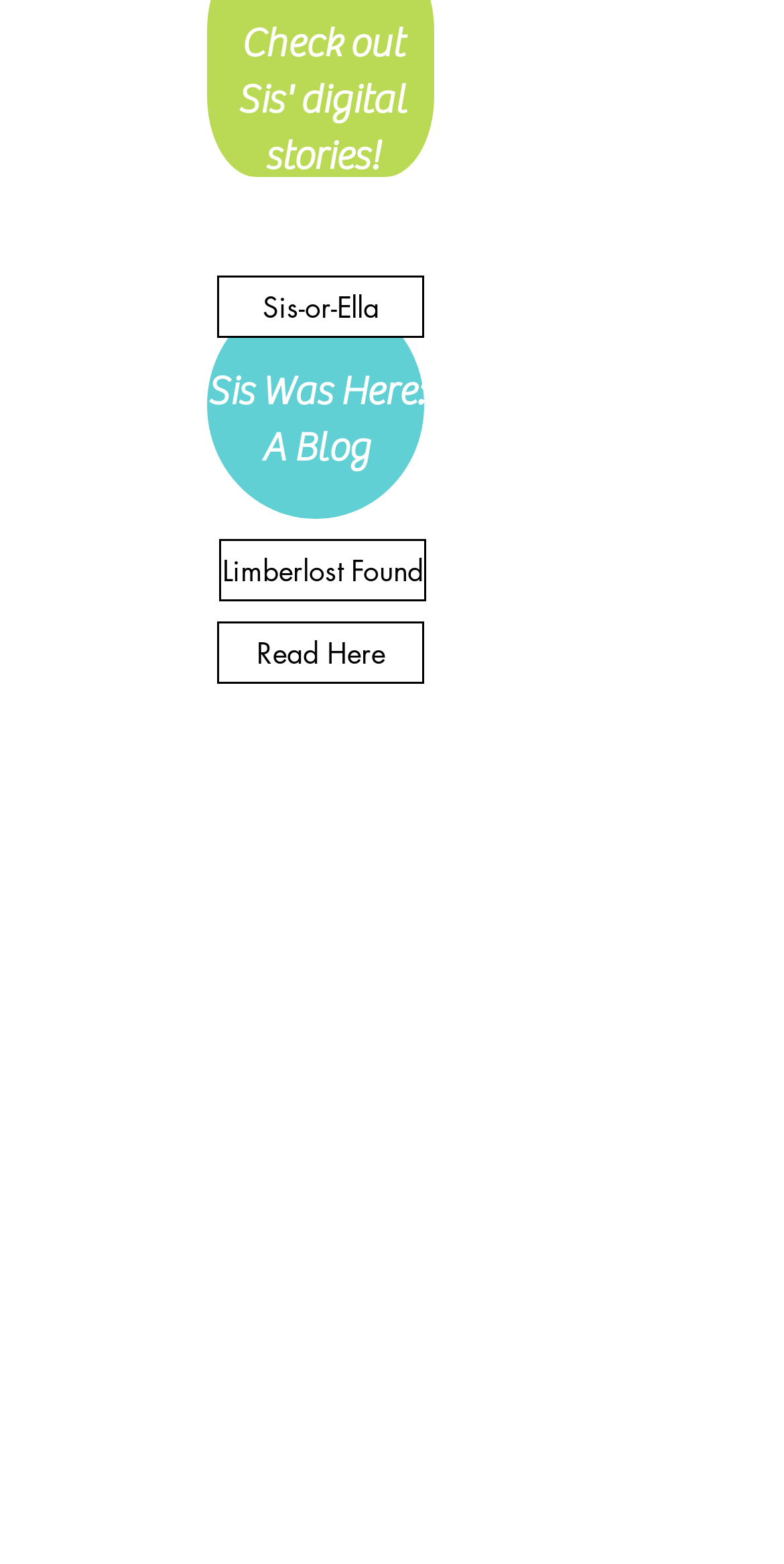What is the text above the 'Read Here' link?
Using the image, respond with a single word or phrase.

Sis Was Here: